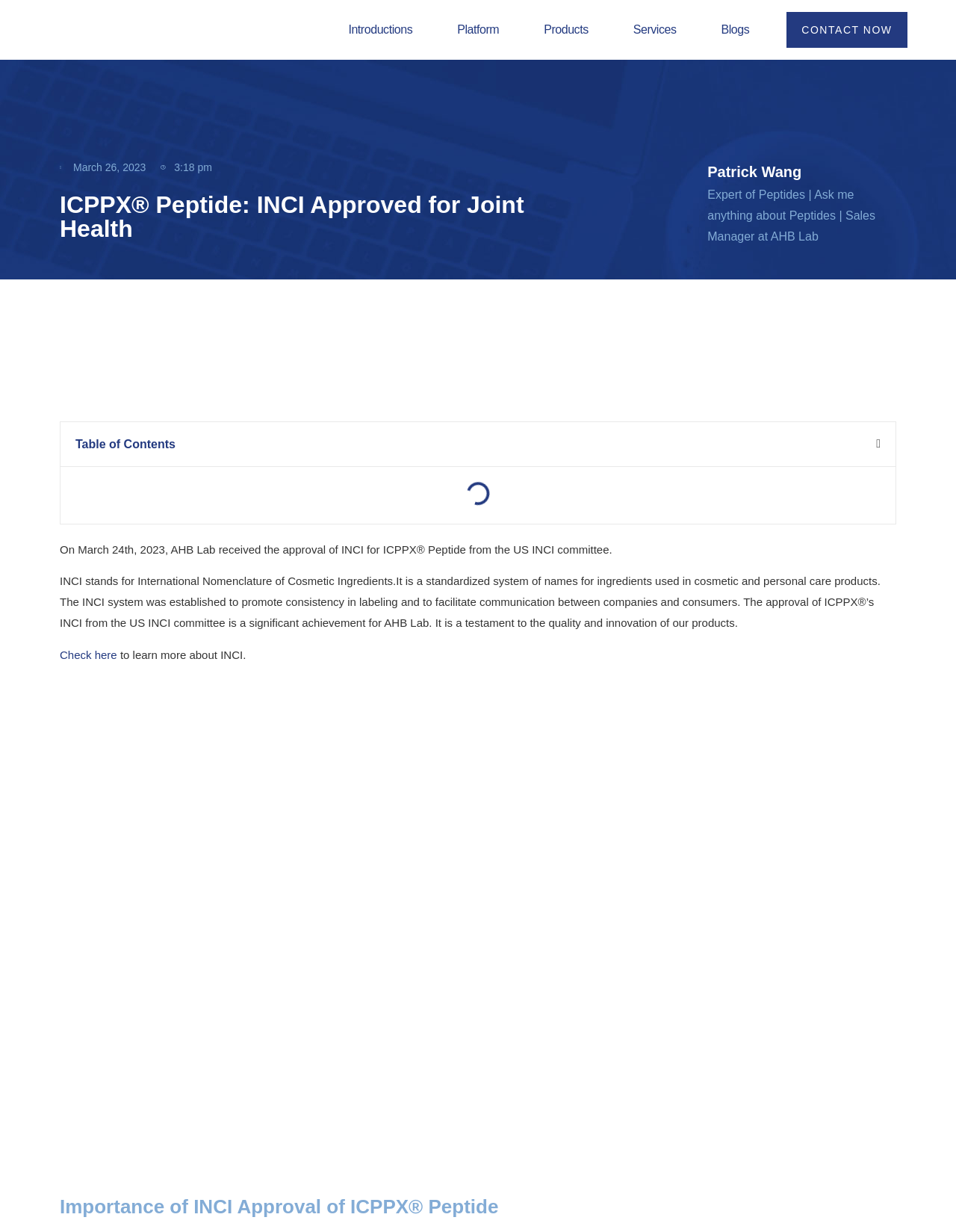Provide your answer in one word or a succinct phrase for the question: 
What is the date of the article?

March 26, 2023